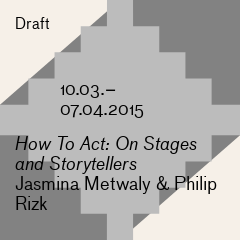Describe the image in great detail, covering all key points.

This image serves as a promotional graphic for the event titled "How To Act: On Stages and Storytellers," featuring Jasmina Metwaly and Philip Rizk. Scheduled from March 10 to April 7, 2015, the design incorporates abstract geometric elements in a muted color palette, enhancing its artistic appeal. The word "Draft" is prominently displayed, indicating that this graphic may be a preliminary version. The layout emphasizes the event's title and the names of the featured storytellers, creating a visually striking invitation for attendees interested in exploring the interplay between acting and narrative.